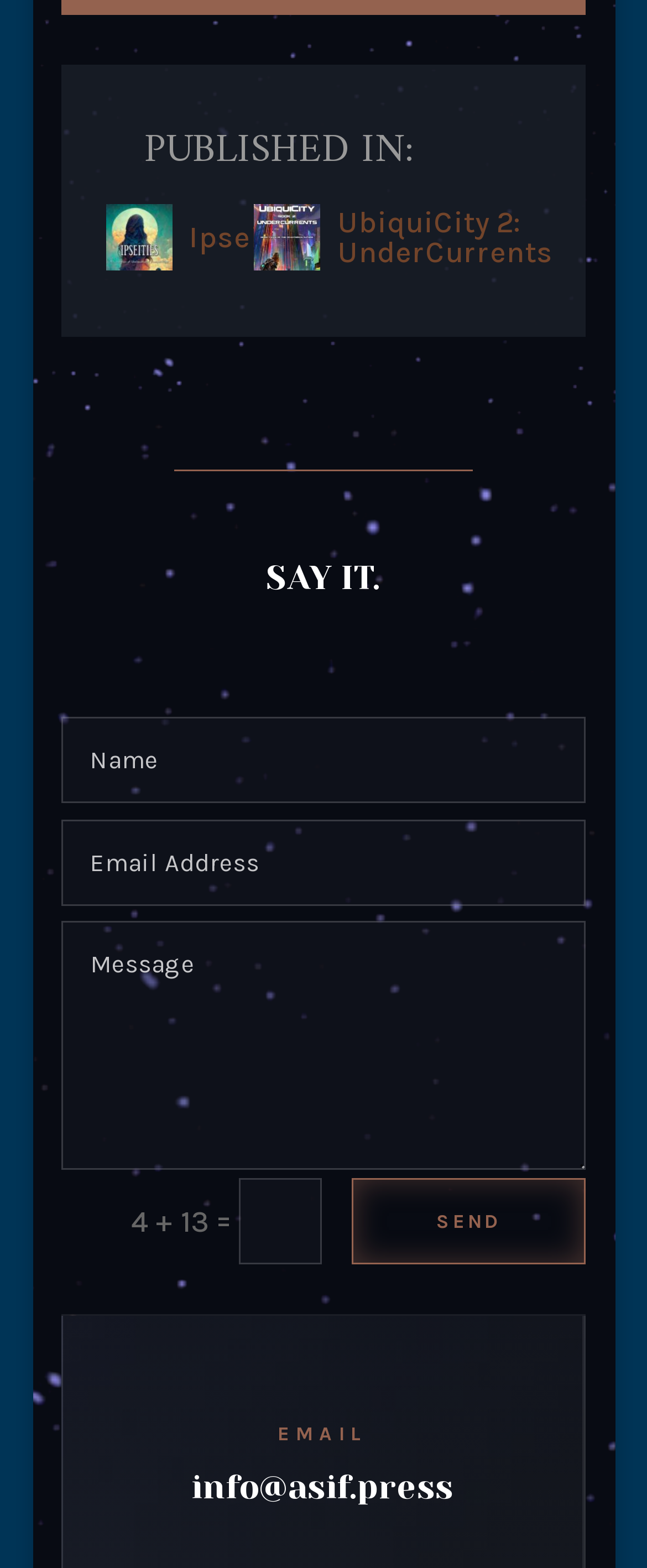Consider the image and give a detailed and elaborate answer to the question: 
What is the function of the 'SEND' button?

The 'SEND' button is placed below the textboxes, suggesting that it is meant to submit the user's input. The button's label 'SEND 5' implies that it may be related to sending a limited number of messages or inputs.